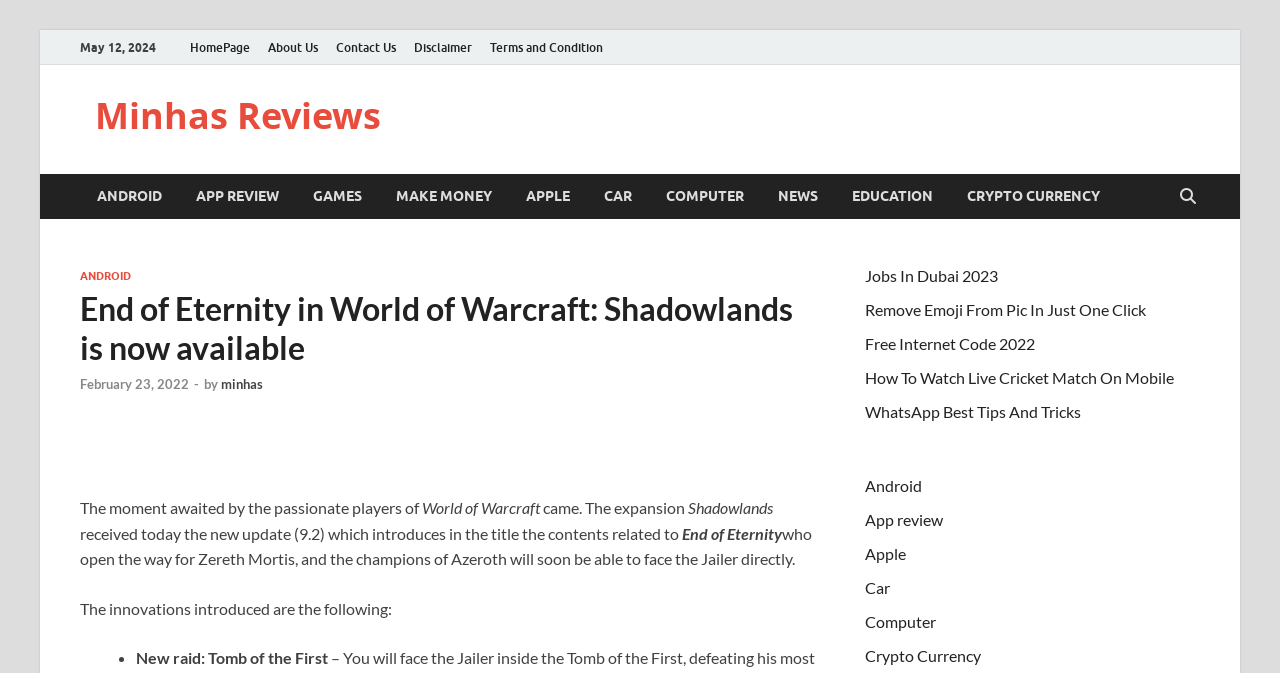Find the bounding box coordinates of the clickable area that will achieve the following instruction: "Check the 'NEWS' link".

[0.595, 0.258, 0.652, 0.325]